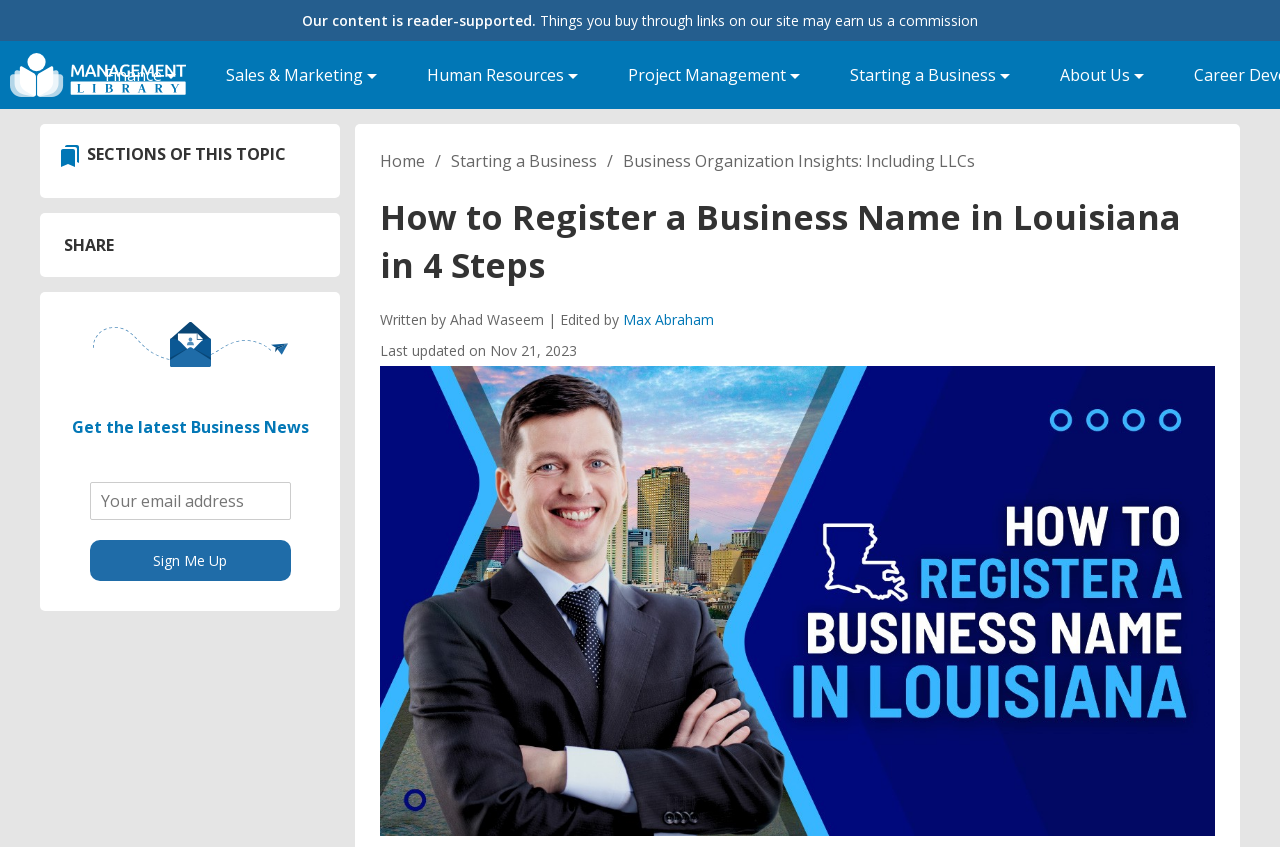Respond to the question with just a single word or phrase: 
Who is the editor of the article?

Max Abraham